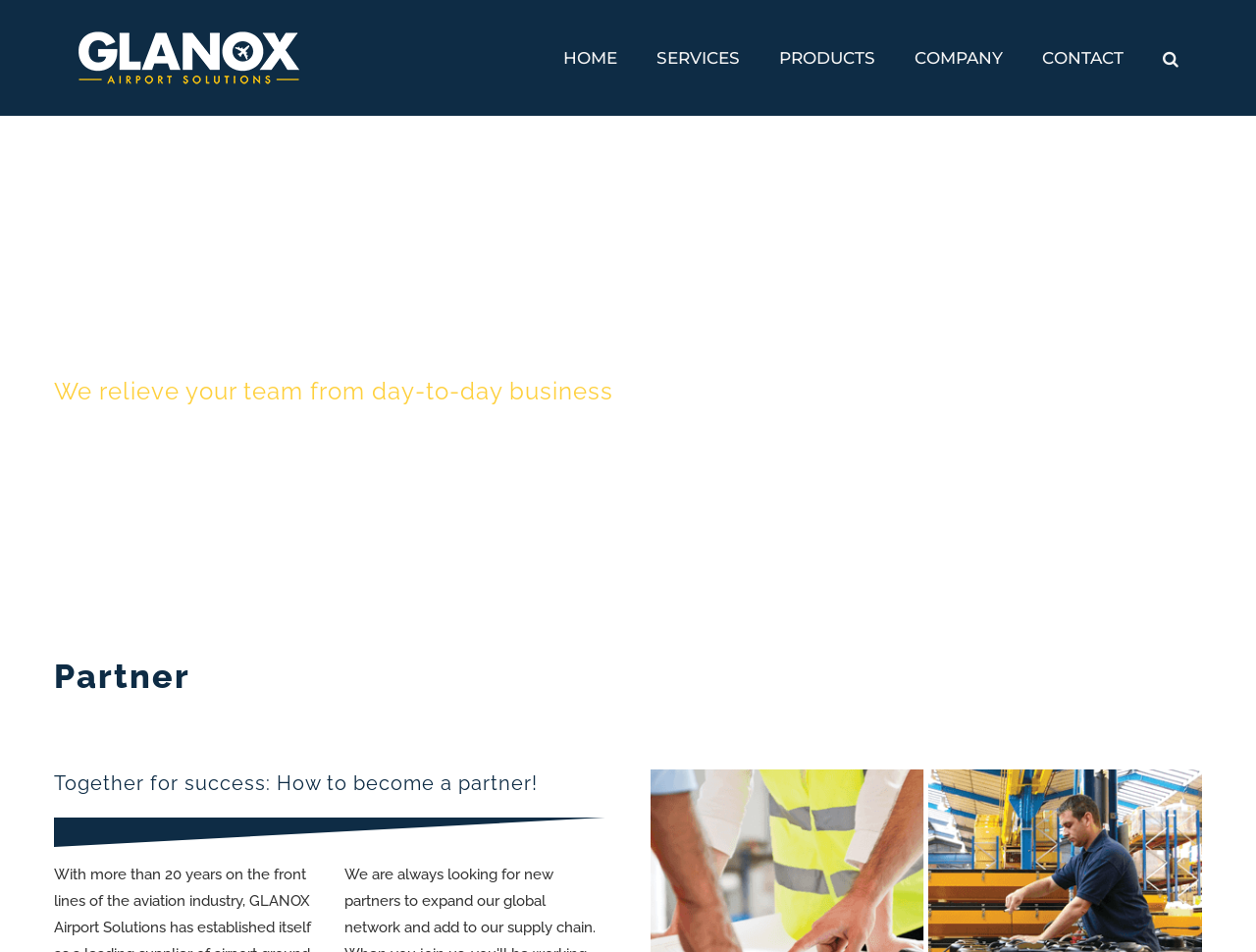Respond with a single word or phrase to the following question:
How many main menu items are there?

5